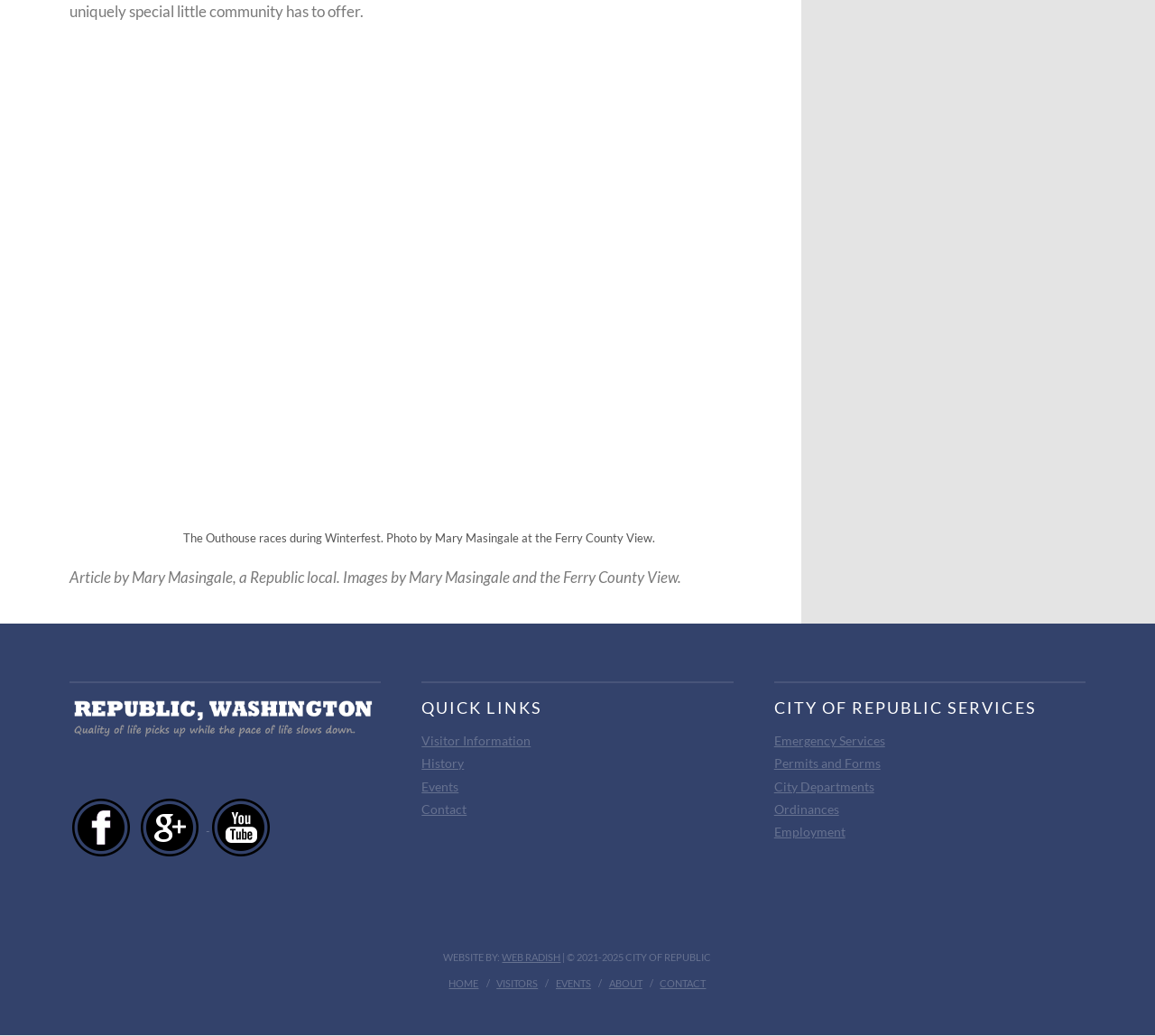Please identify the bounding box coordinates of the element on the webpage that should be clicked to follow this instruction: "Explore YouTube channel". The bounding box coordinates should be given as four float numbers between 0 and 1, formatted as [left, top, right, bottom].

[0.179, 0.789, 0.236, 0.804]